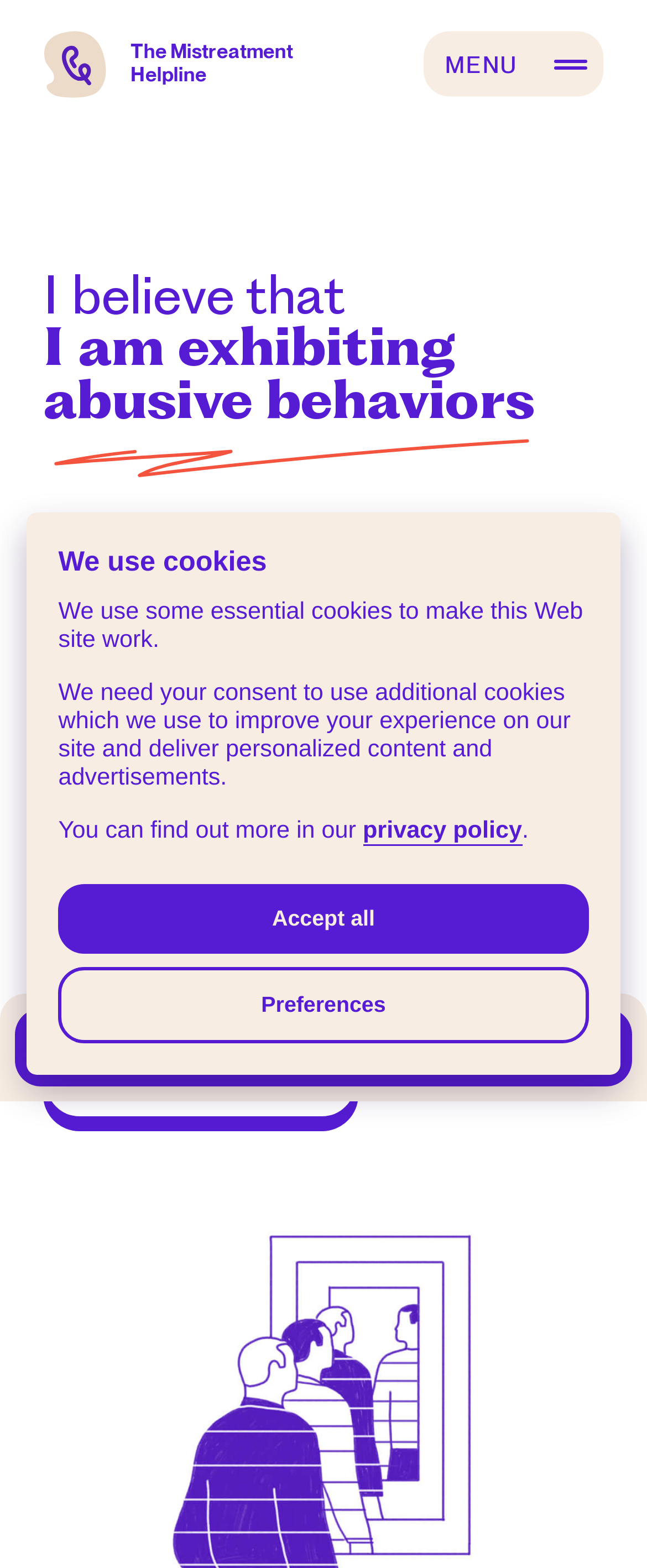Please extract and provide the main headline of the webpage.

I believe that
I am exhibiting
abusive behaviors

